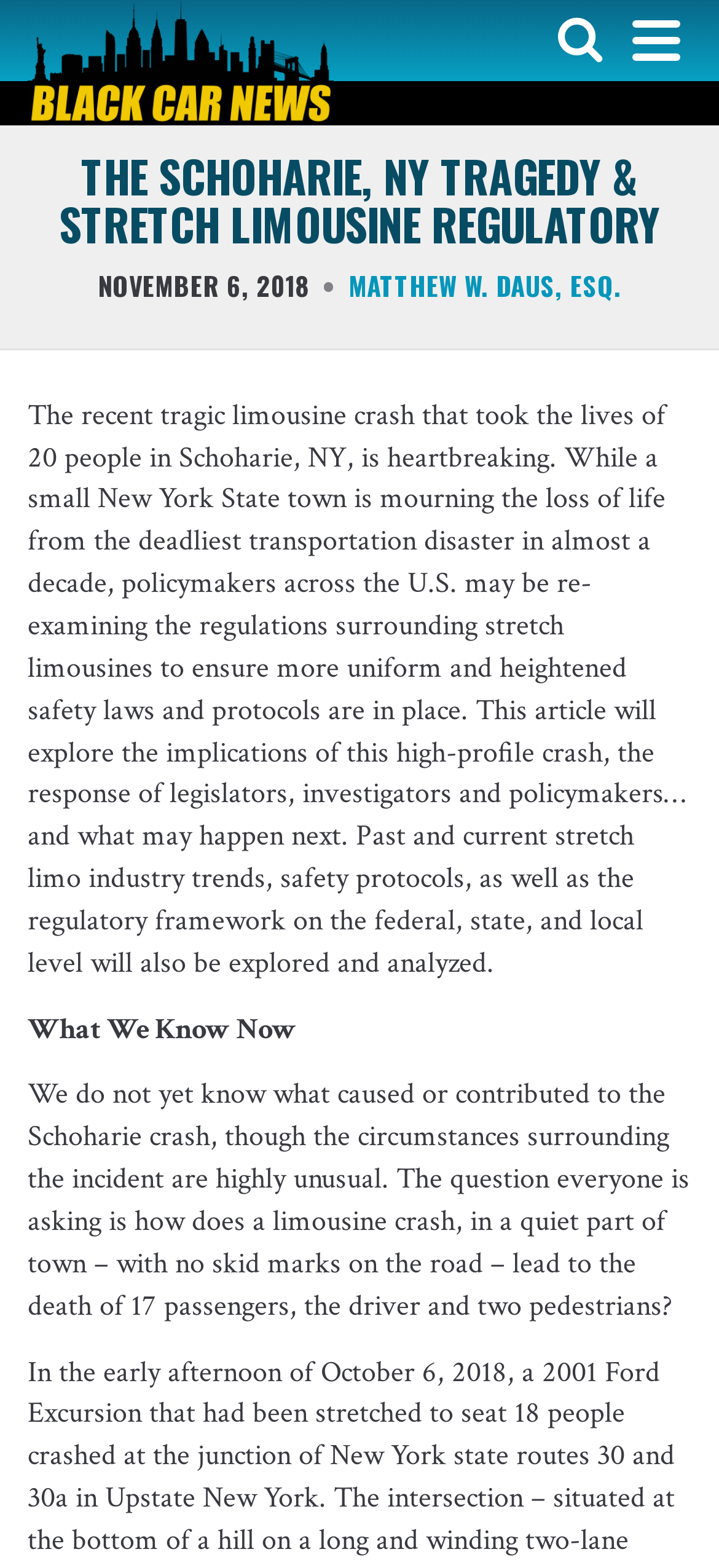Locate the bounding box coordinates of the UI element described by: "Matthew W. Daus, Esq.". Provide the coordinates as four float numbers between 0 and 1, formatted as [left, top, right, bottom].

[0.485, 0.169, 0.864, 0.194]